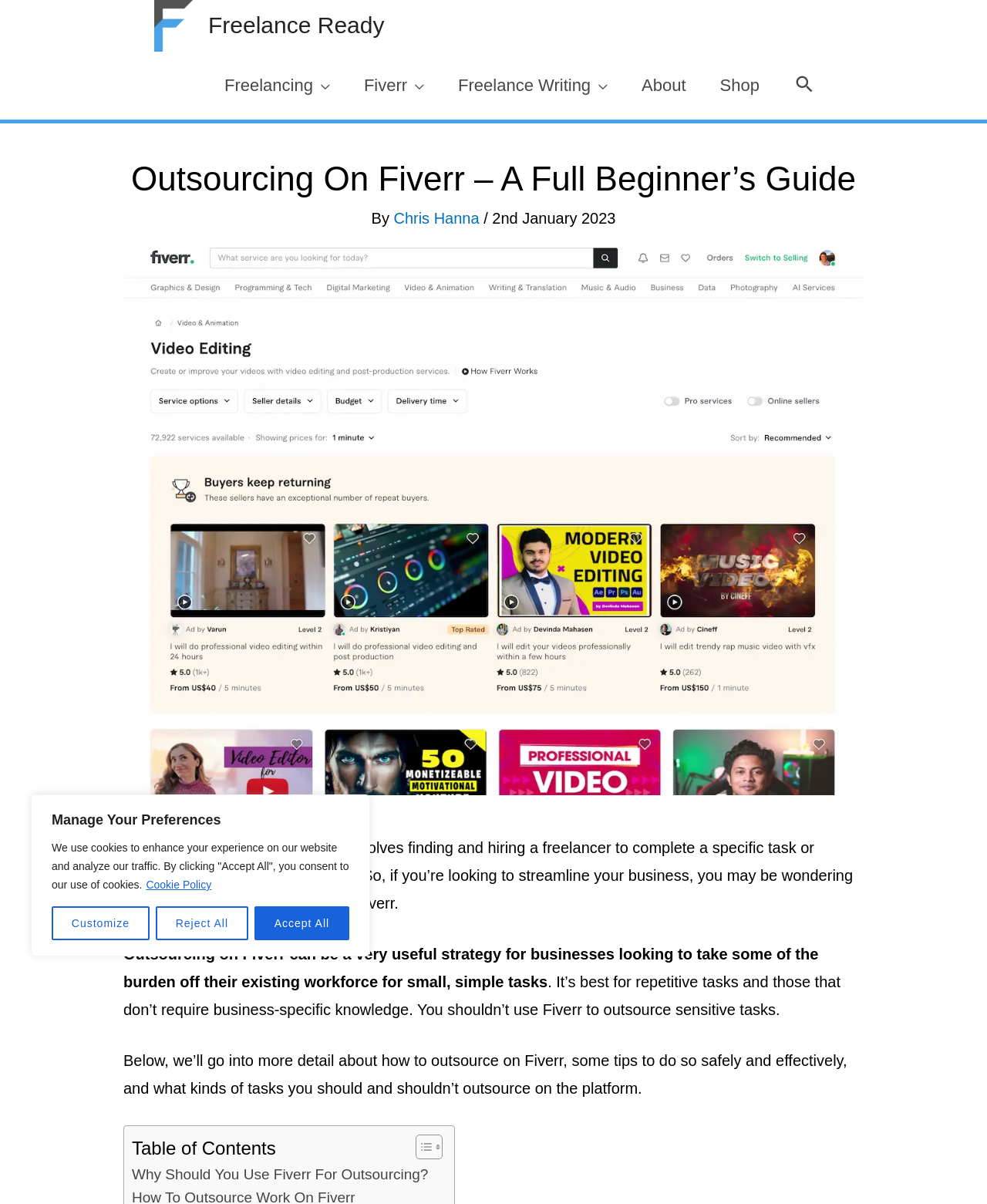Find the bounding box coordinates of the area that needs to be clicked in order to achieve the following instruction: "Go to Fiverr page". The coordinates should be specified as four float numbers between 0 and 1, i.e., [left, top, right, bottom].

[0.351, 0.043, 0.447, 0.099]